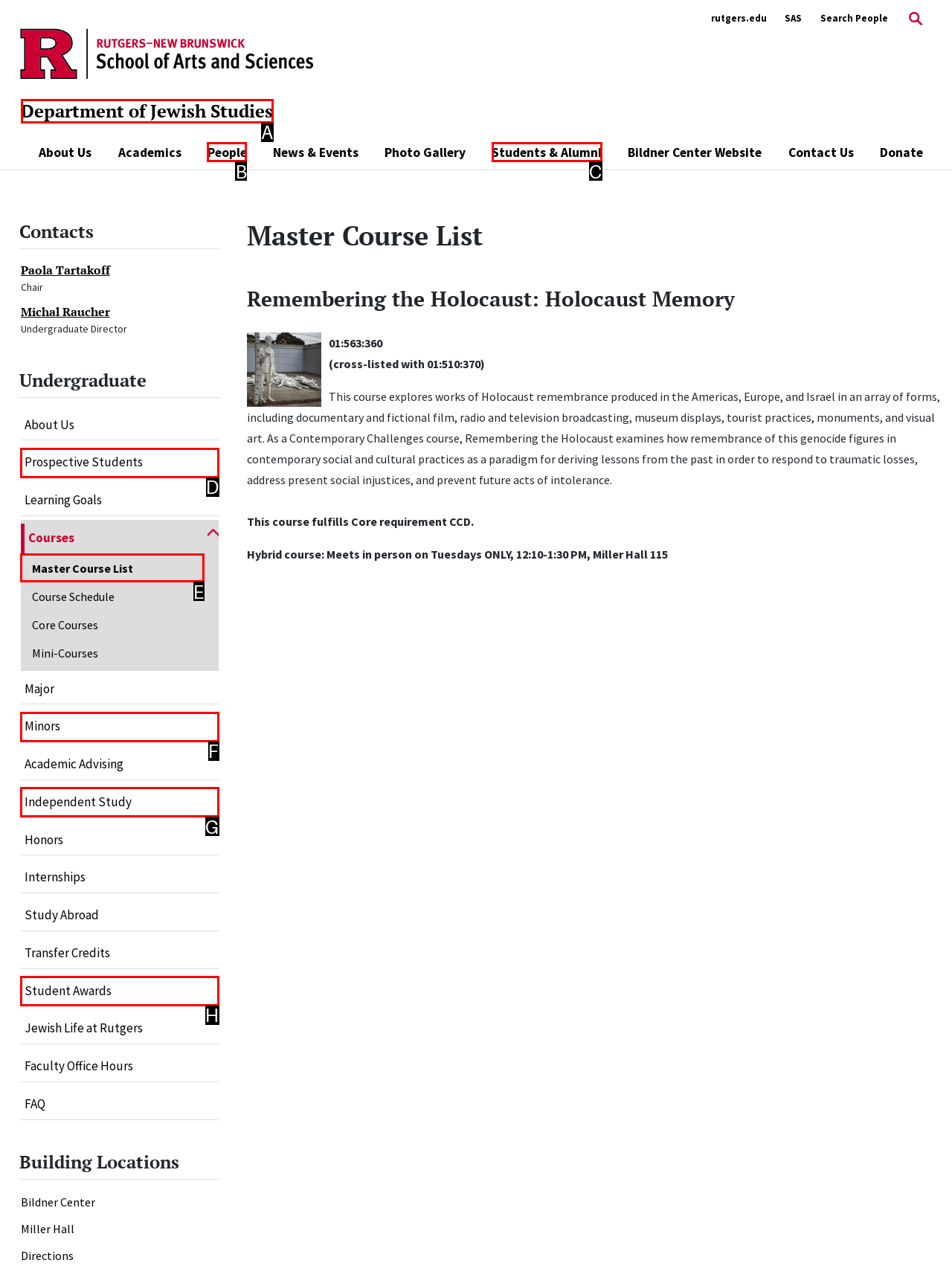Using the provided description: Master Course List, select the HTML element that corresponds to it. Indicate your choice with the option's letter.

E